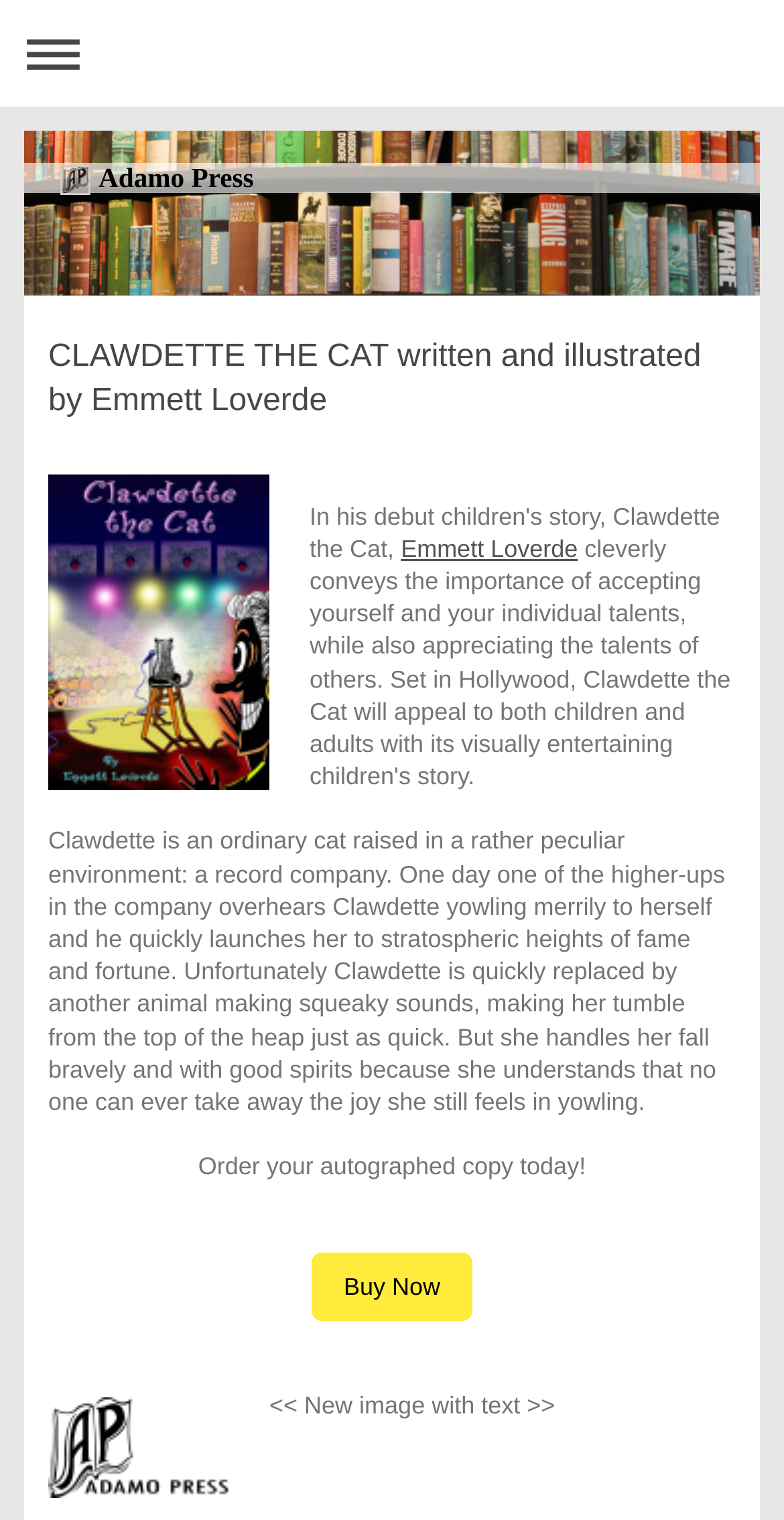What is the name of the author of the book?
Give a one-word or short-phrase answer derived from the screenshot.

Emmett Loverde